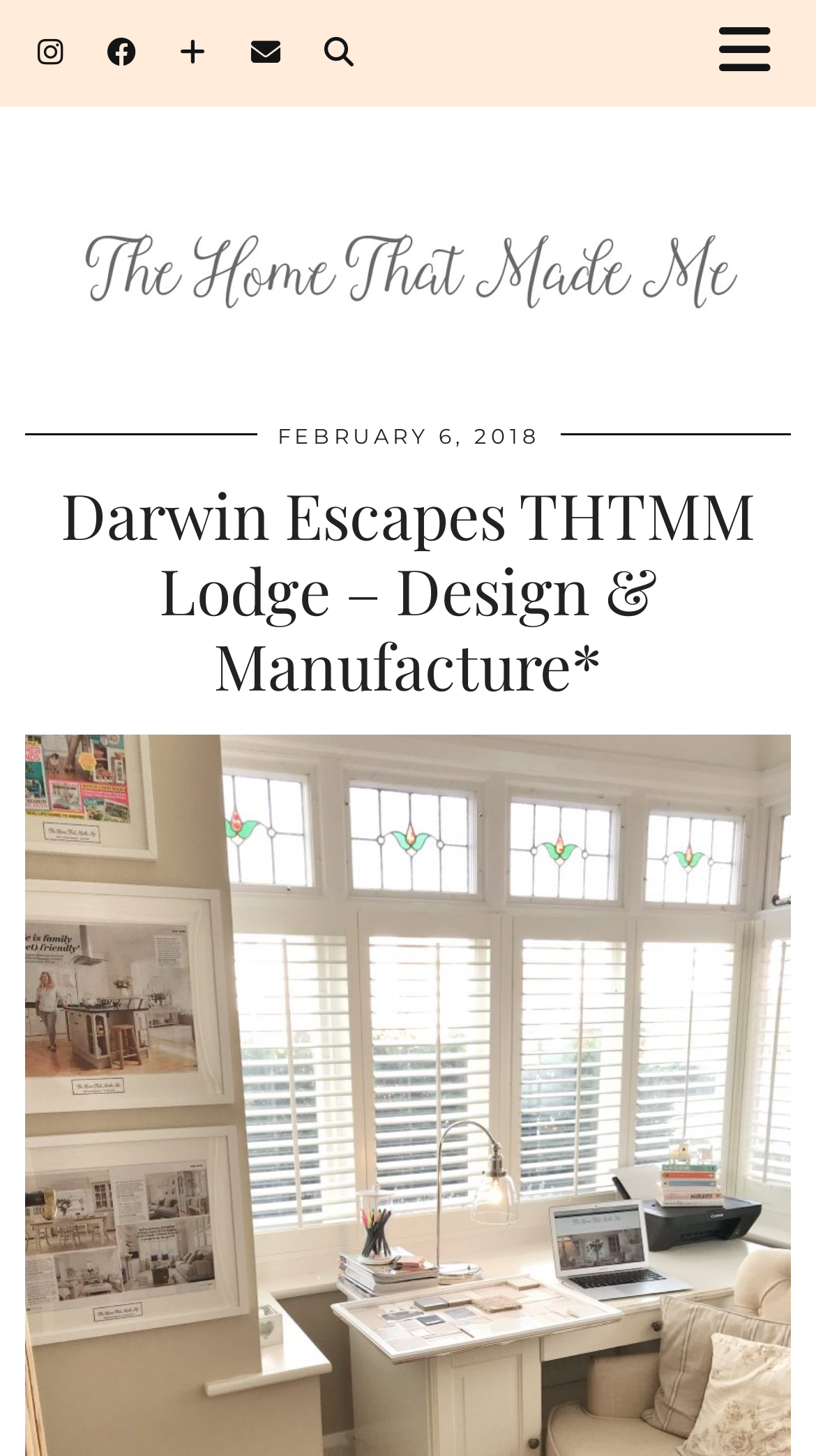Generate a thorough explanation of the webpage's elements.

The webpage appears to be a blog or article page, with a focus on a specific topic, "Darwin Escapes THTMM Lodge – Design & Manufacture* – The Home That Made Me". 

At the top left of the page, there are four social media links, including Instagram, Facebook, Bloglovin, and Email, aligned horizontally. Next to these links, there is a search box where users can type keywords. 

On the top right, there is a button with an icon, which has a popup menu. 

Below the social media links and the search box, there is a large header section that spans the width of the page. This section contains a logo image with the text "The Home That Made Me" and a header that reads "Darwin Escapes THTMM Lodge – Design & Manufacture*". 

Within the header section, there is a timestamp on the left, indicating that the article was published on February 6, 2018. 

At the top right of the page, there is a close button, represented by an "×" symbol. 

The overall layout of the page suggests that the main content of the article will be presented below the header section, although the exact content is not specified in the provided accessibility tree.